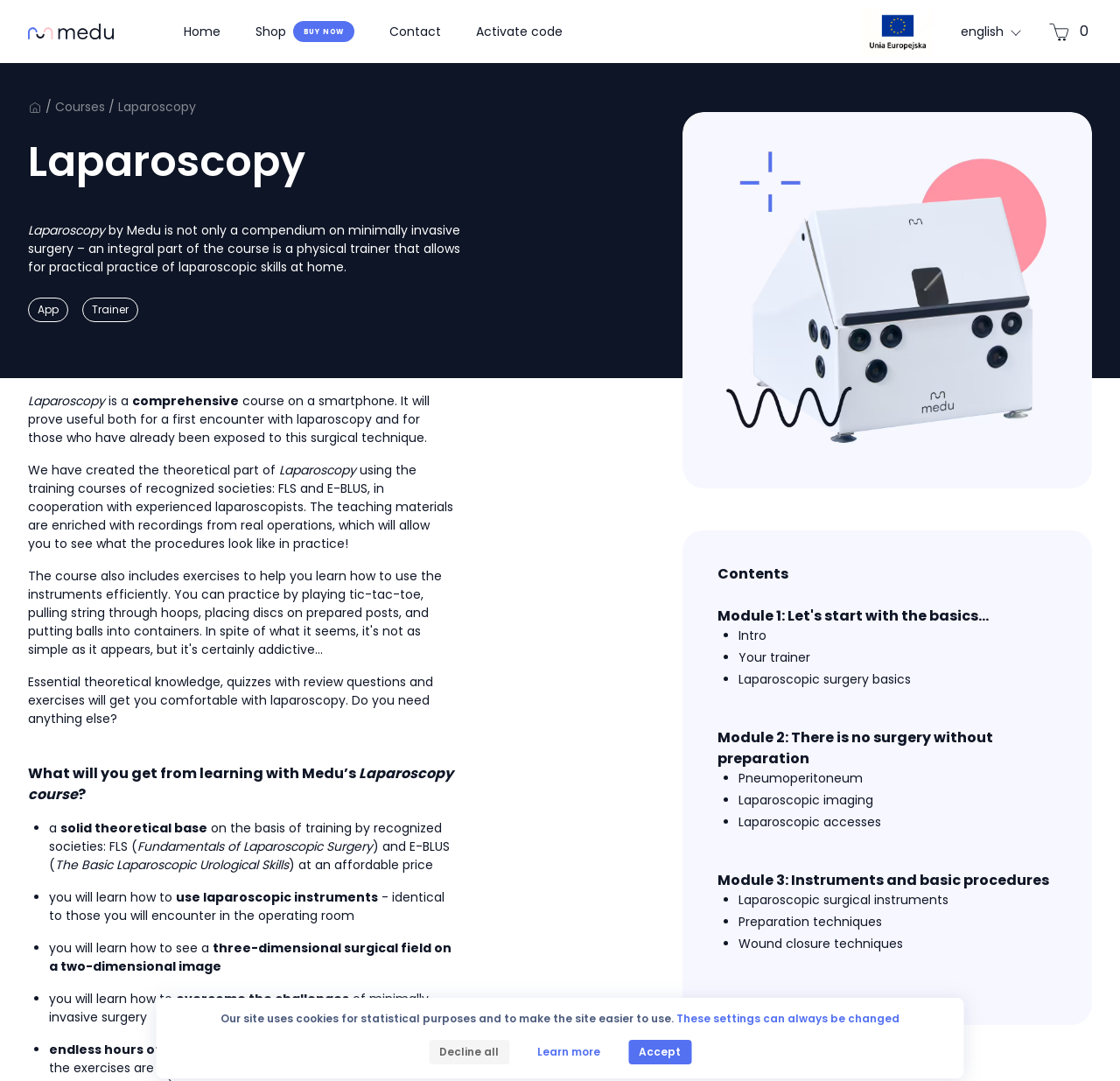Respond with a single word or phrase:
What is the purpose of the trainer?

Practical practice of laparoscopic skills